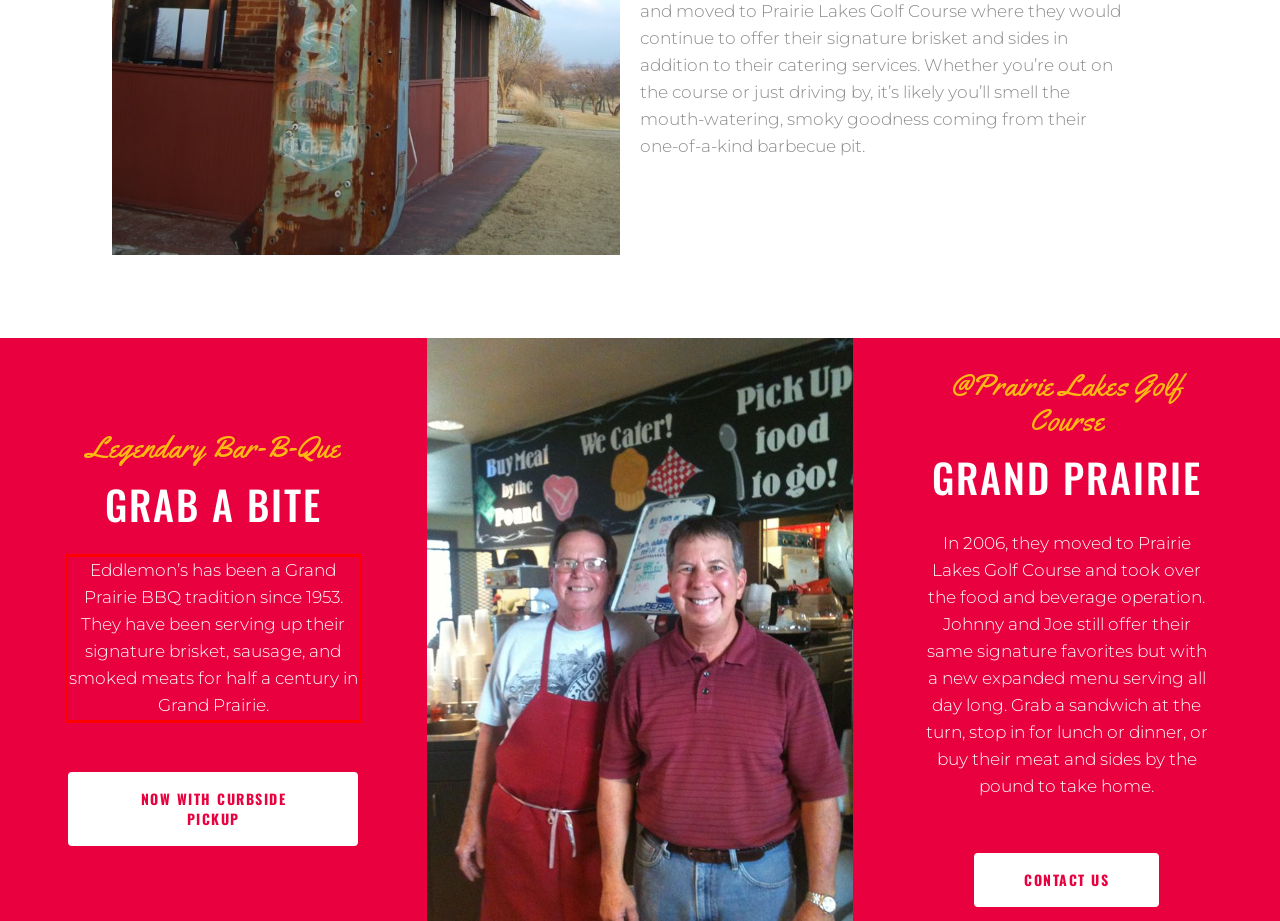Examine the webpage screenshot and use OCR to recognize and output the text within the red bounding box.

Eddlemon’s has been a Grand Prairie BBQ tradition since 1953. They have been serving up their signature brisket, sausage, and smoked meats for half a century in Grand Prairie.